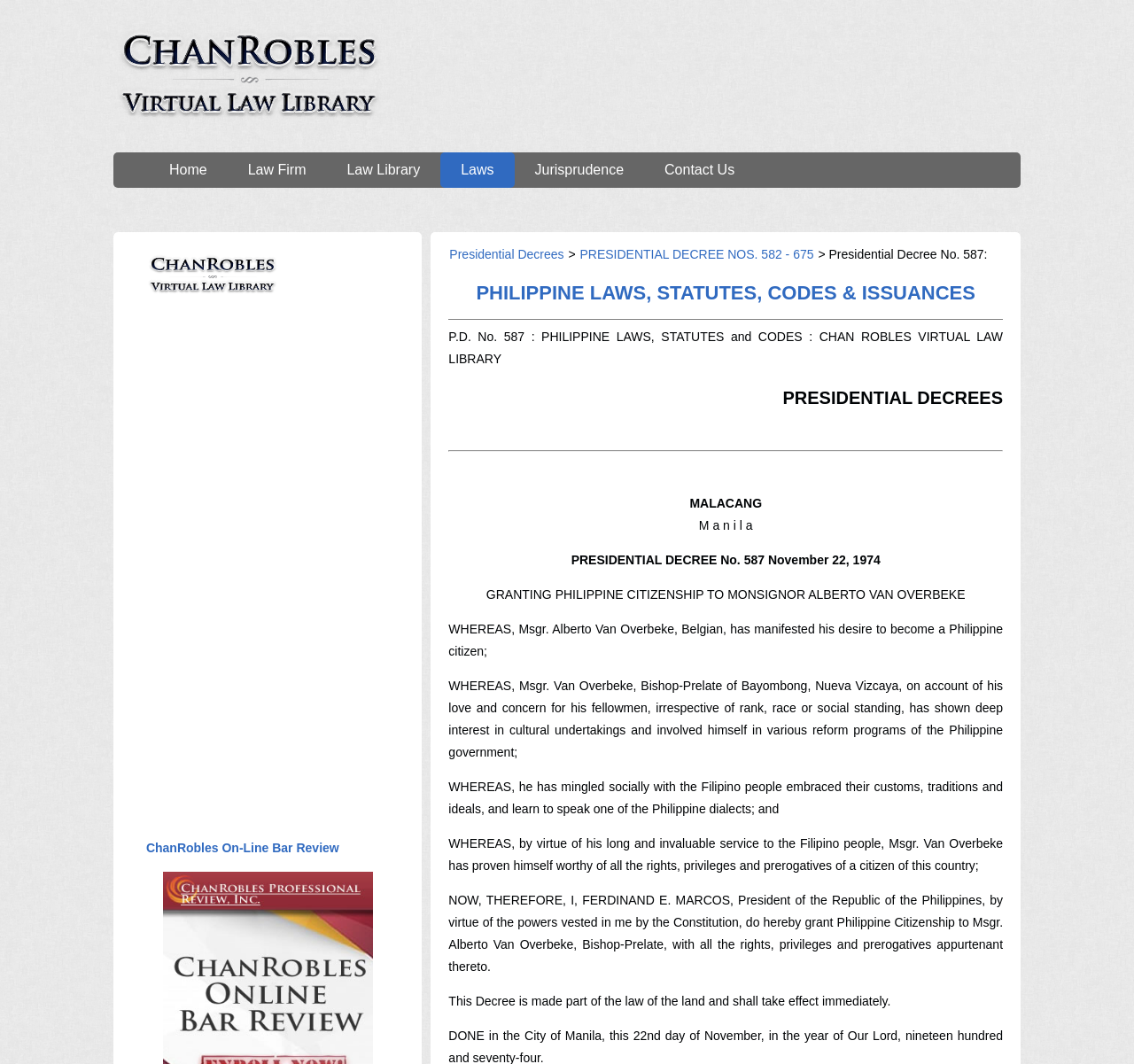From the screenshot, find the bounding box of the UI element matching this description: "ChanRobles On-Line Bar Review". Supply the bounding box coordinates in the form [left, top, right, bottom], each a float between 0 and 1.

[0.128, 0.79, 0.3, 0.804]